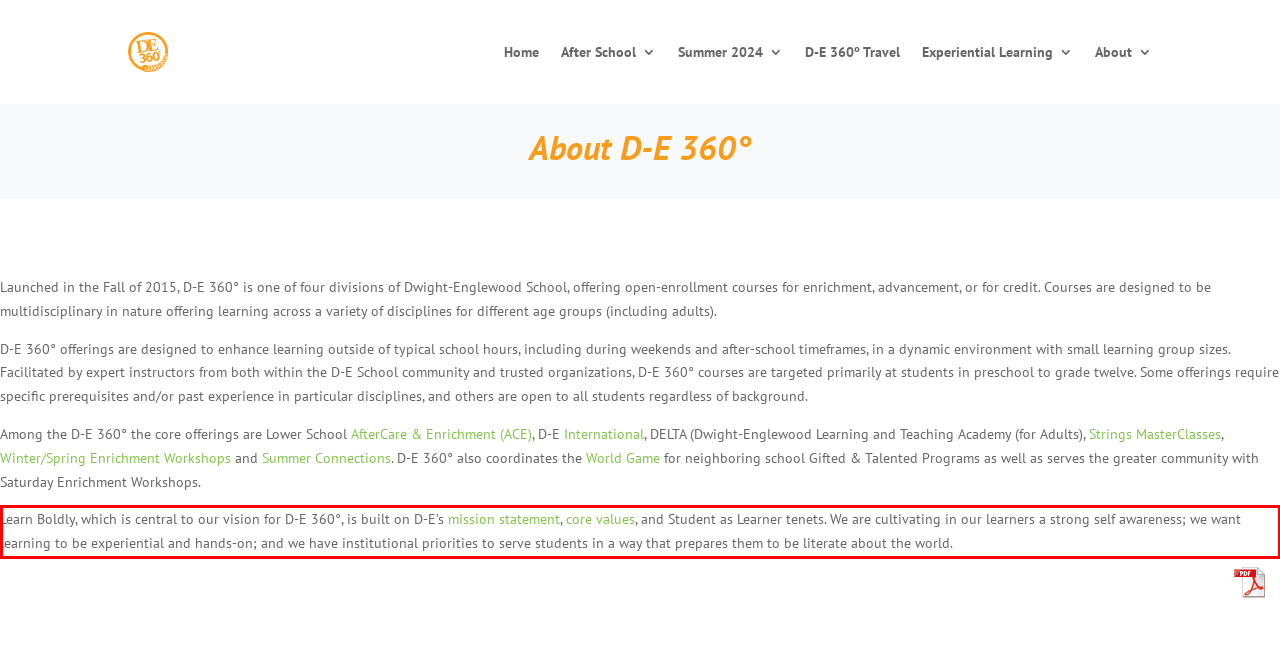You have a screenshot of a webpage with a red bounding box. Identify and extract the text content located inside the red bounding box.

Learn Boldly, which is central to our vision for D-E 360°, is built on D-E’s mission statement, core values, and Student as Learner tenets. We are cultivating in our learners a strong self awareness; we want learning to be experiential and hands-on; and we have institutional priorities to serve students in a way that prepares them to be literate about the world.